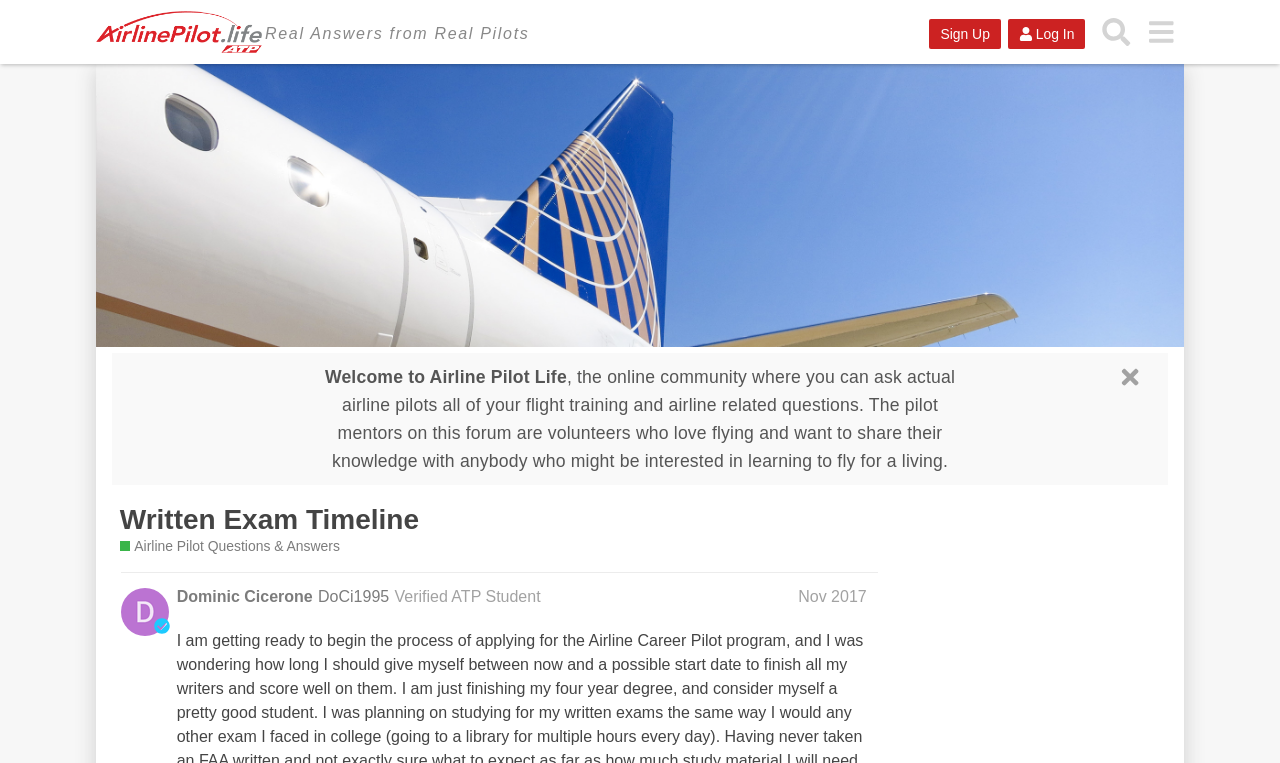Find the bounding box coordinates for the area you need to click to carry out the instruction: "Click on the 'Sign Up' button". The coordinates should be four float numbers between 0 and 1, indicated as [left, top, right, bottom].

[0.726, 0.024, 0.782, 0.064]